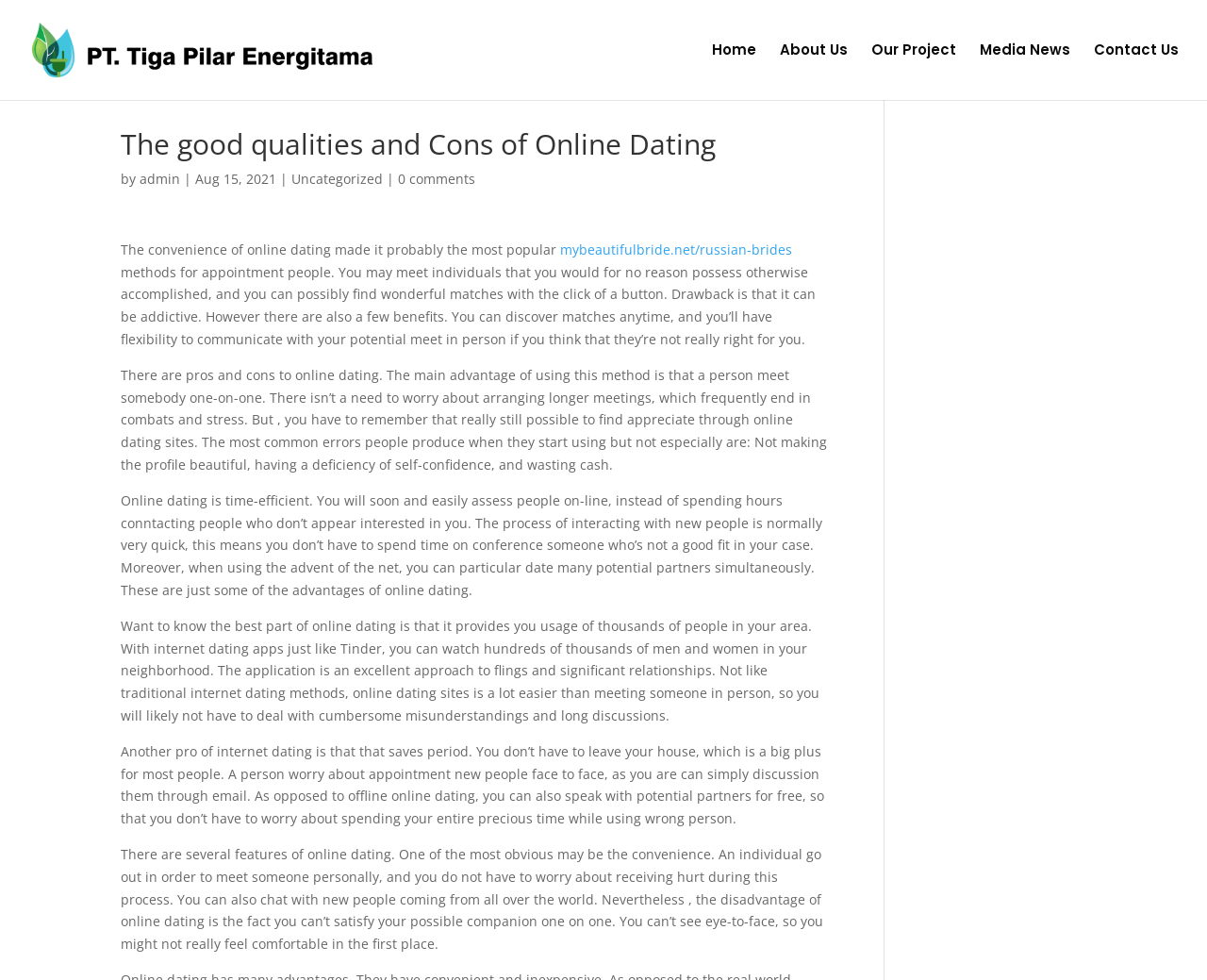Pinpoint the bounding box coordinates of the area that must be clicked to complete this instruction: "Get a free quote".

None